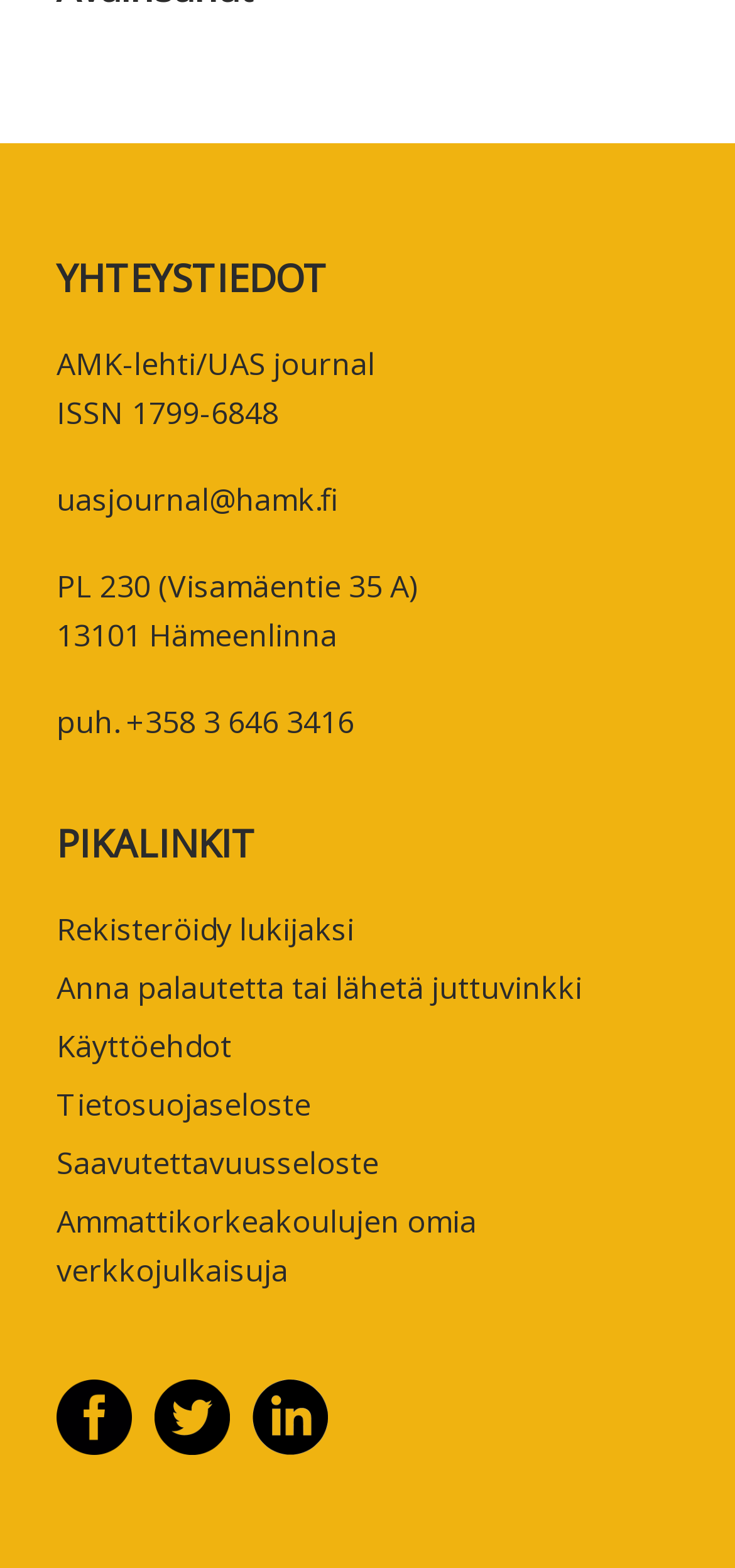What is the phone number of the journal?
Kindly offer a comprehensive and detailed response to the question.

The phone number can be found in the footer section of the webpage, specifically in the text 'puh. +358 3 646 3416' which is located below the 'AMK-lehti/UAS journal' heading.